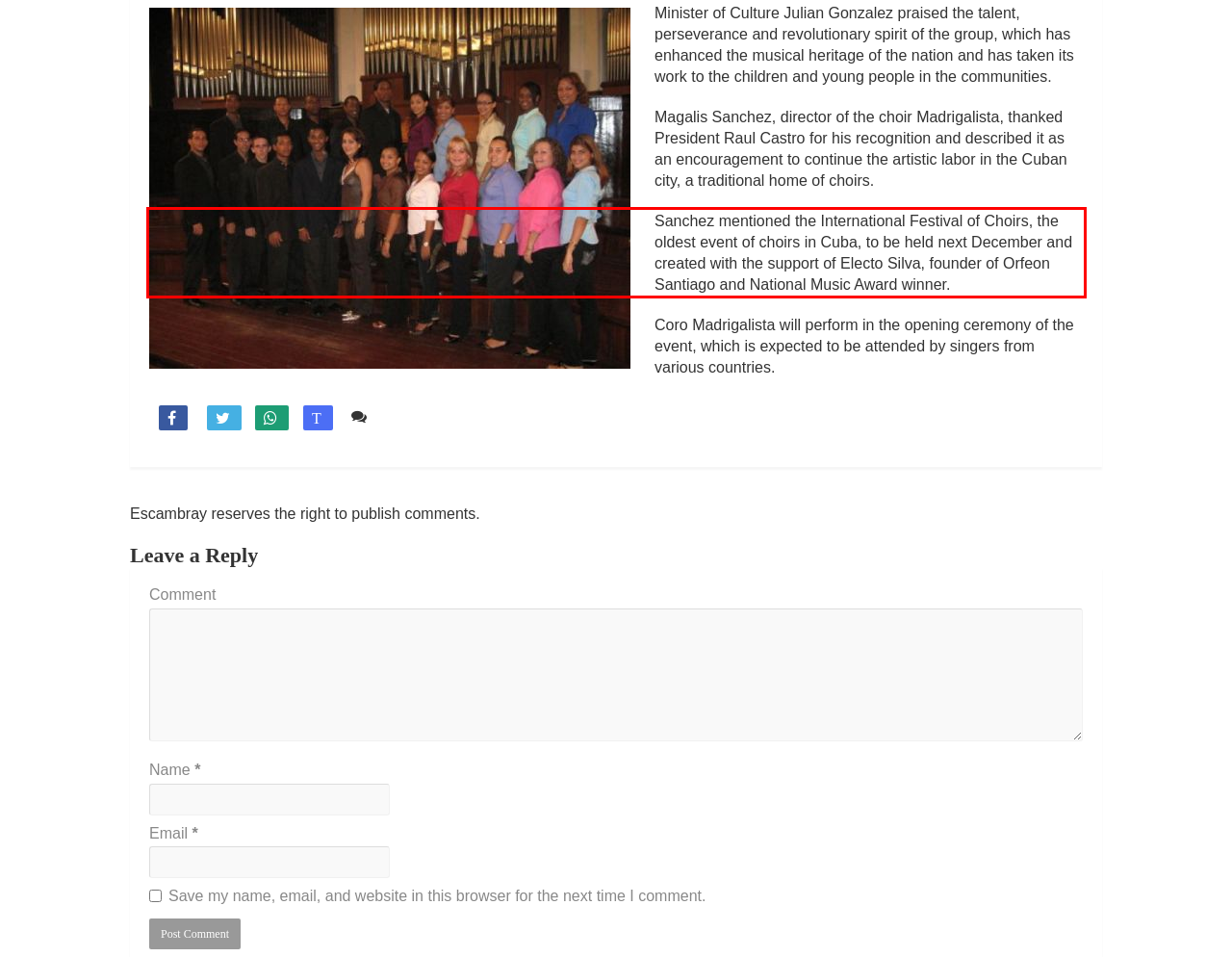The screenshot you have been given contains a UI element surrounded by a red rectangle. Use OCR to read and extract the text inside this red rectangle.

Sanchez mentioned the International Festival of Choirs, the oldest event of choirs in Cuba, to be held next December and created with the support of Electo Silva, founder of Orfeon Santiago and National Music Award winner.